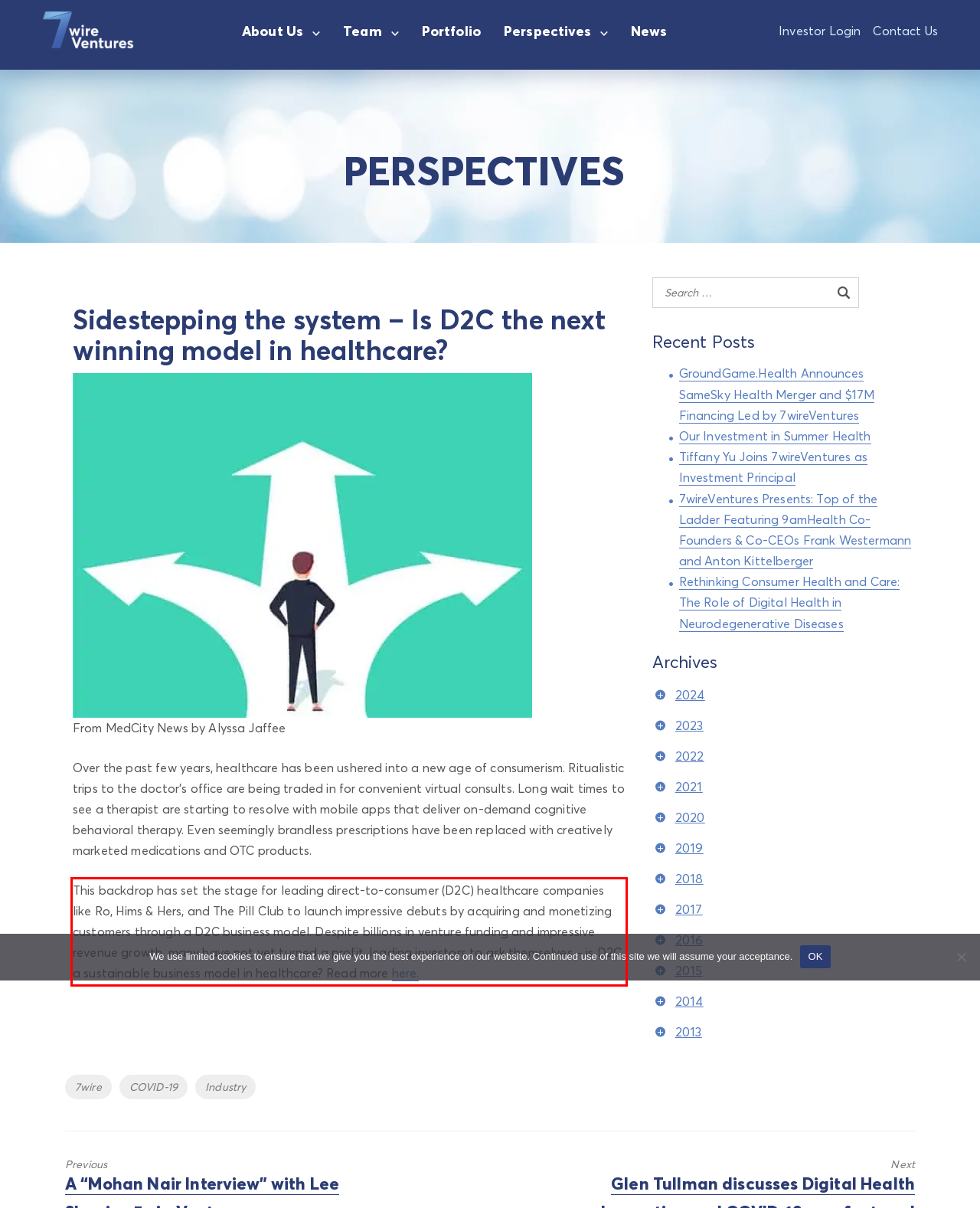Look at the webpage screenshot and recognize the text inside the red bounding box.

This backdrop has set the stage for leading direct-to-consumer (D2C) healthcare companies like Ro, Hims & Hers, and The Pill Club to launch impressive debuts by acquiring and monetizing customers through a D2C business model. Despite billions in venture funding and impressive revenue growth, many have not yet turned a profit, leading investors to ask themselves – is D2C a sustainable business model in healthcare? Read more here.